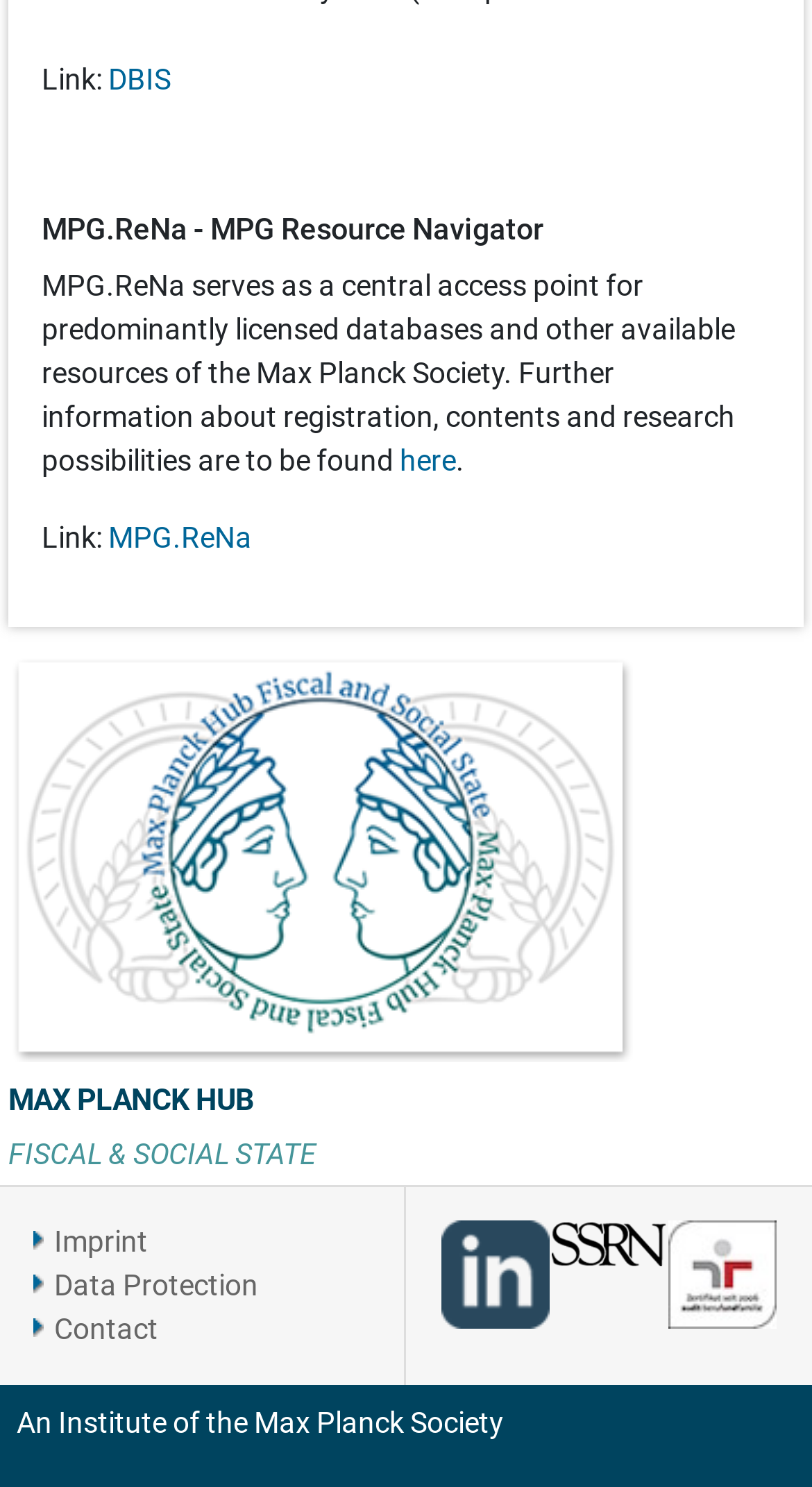Based on the visual content of the image, answer the question thoroughly: How many figures are there on the webpage?

There are four figures on the webpage, one large figure in the middle and three smaller figures at the bottom.